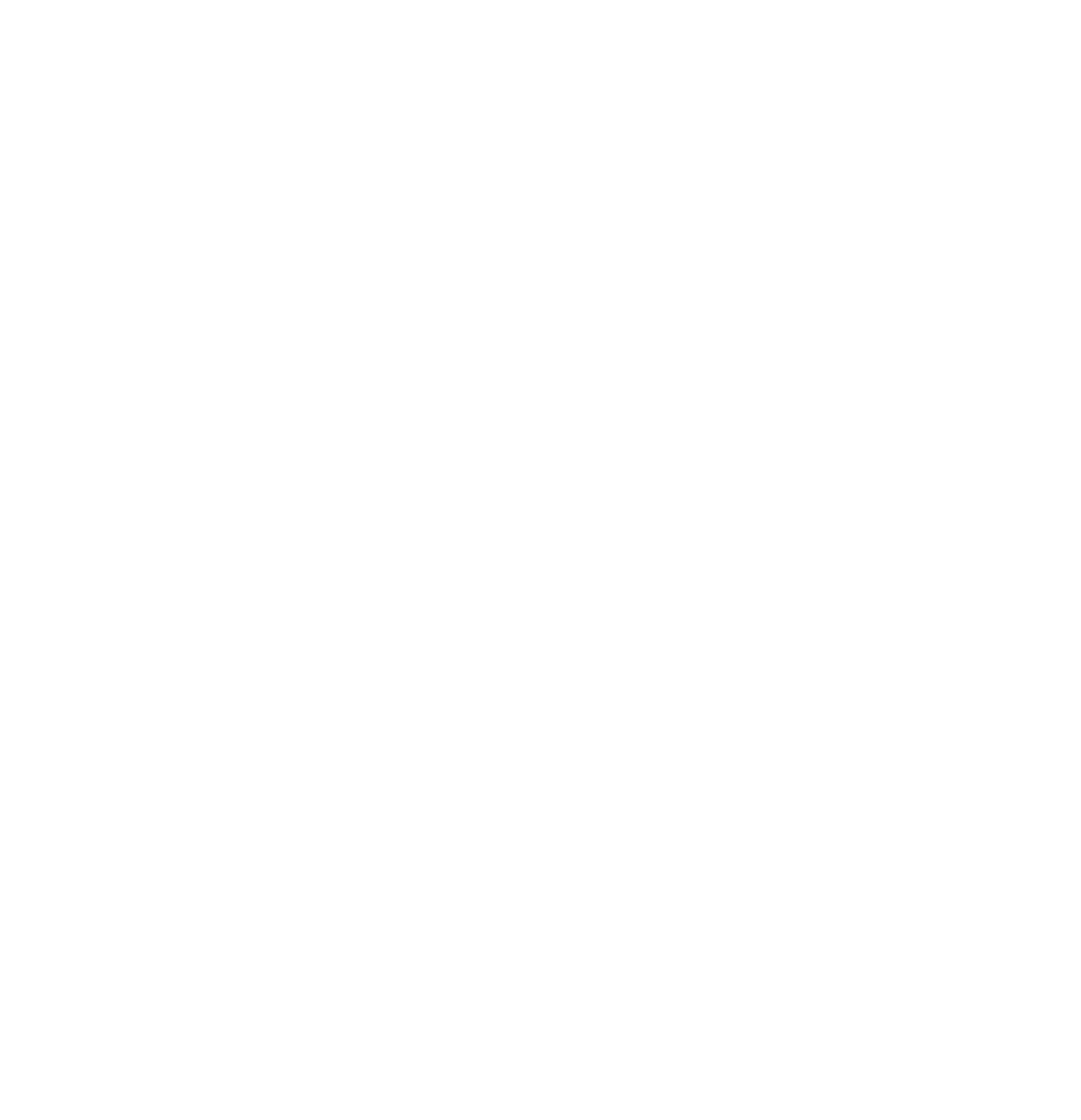Find the bounding box coordinates of the area to click in order to follow the instruction: "View Cars".

[0.264, 0.023, 0.287, 0.058]